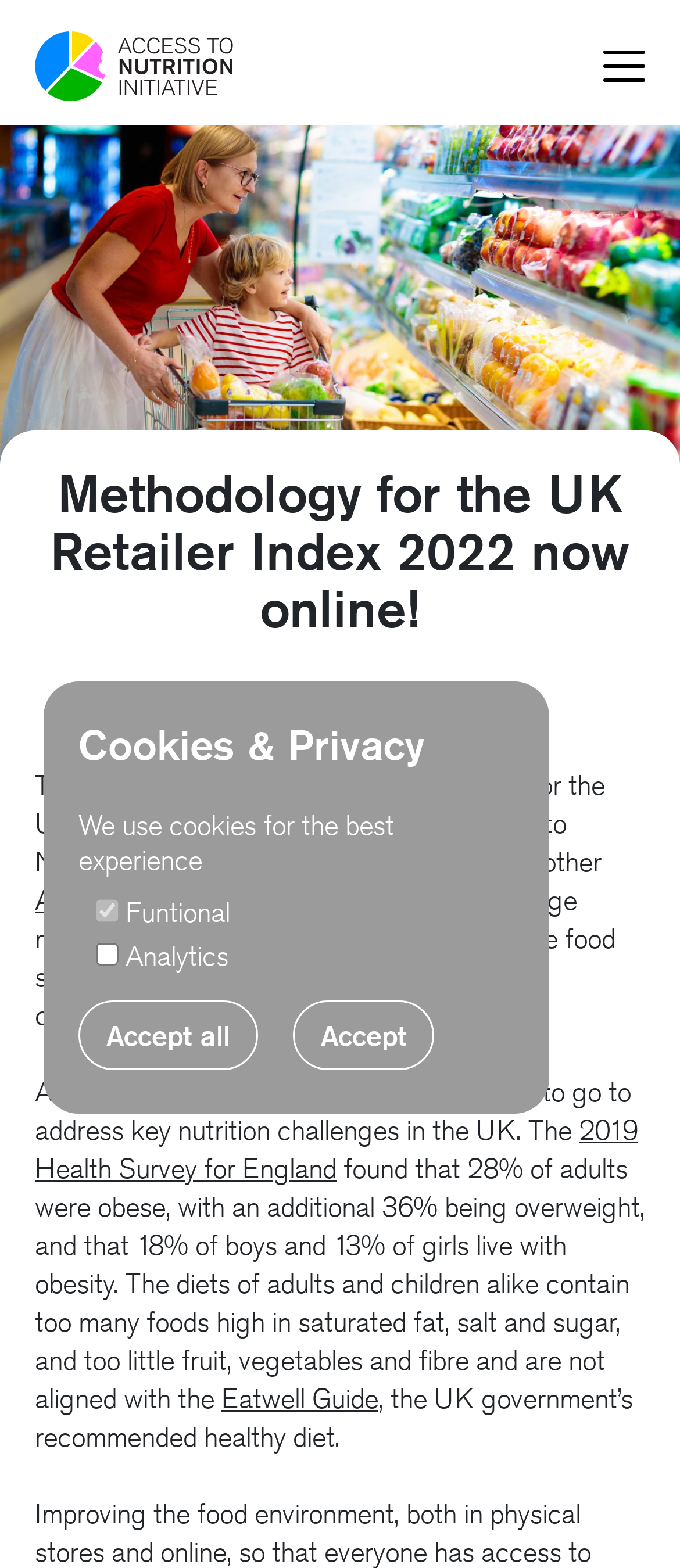Determine the bounding box coordinates of the element that should be clicked to execute the following command: "View the 'Eatwell Guide'".

[0.326, 0.881, 0.556, 0.903]